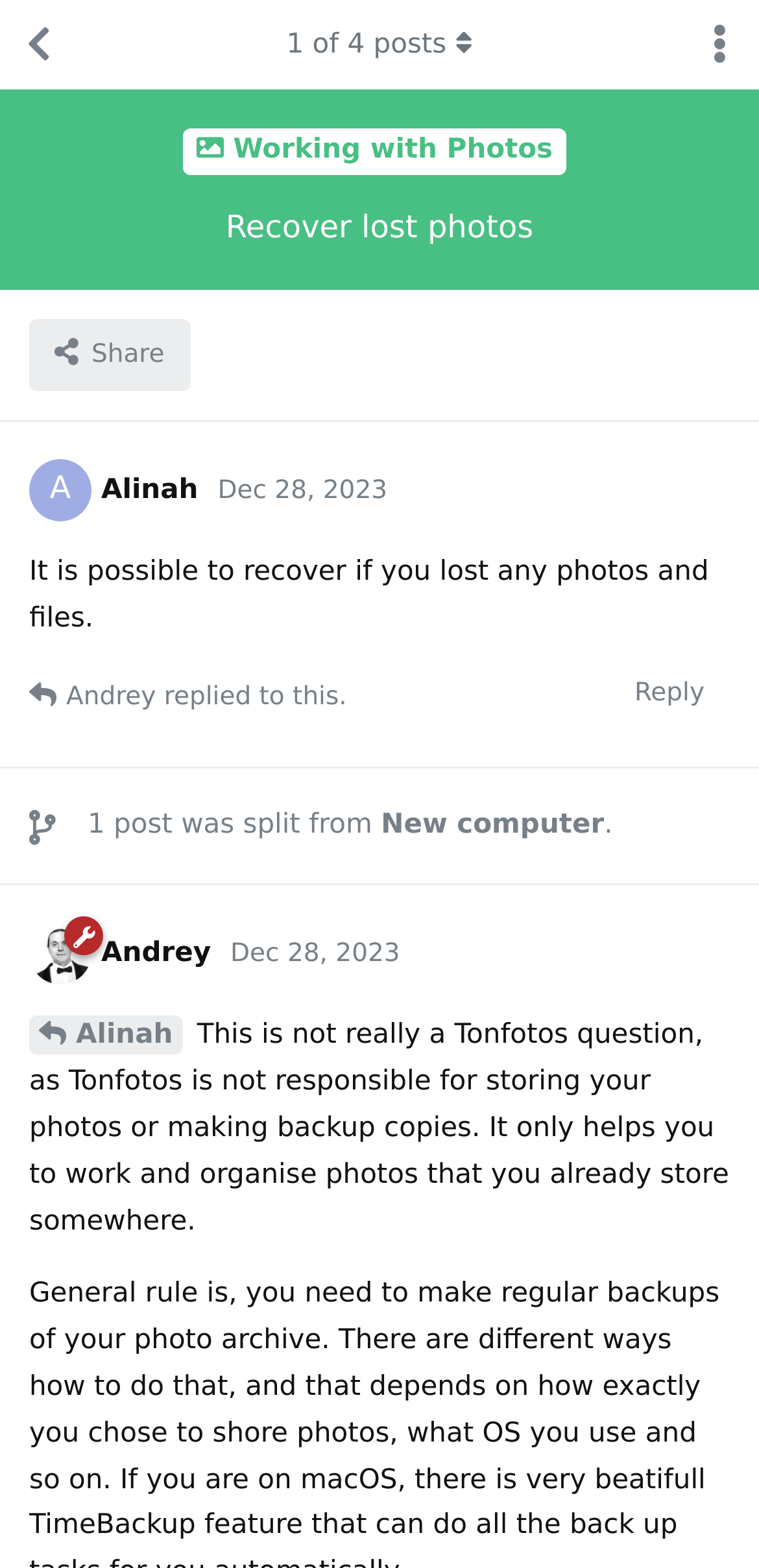Show me the bounding box coordinates of the clickable region to achieve the task as per the instruction: "Explore Podcast".

None